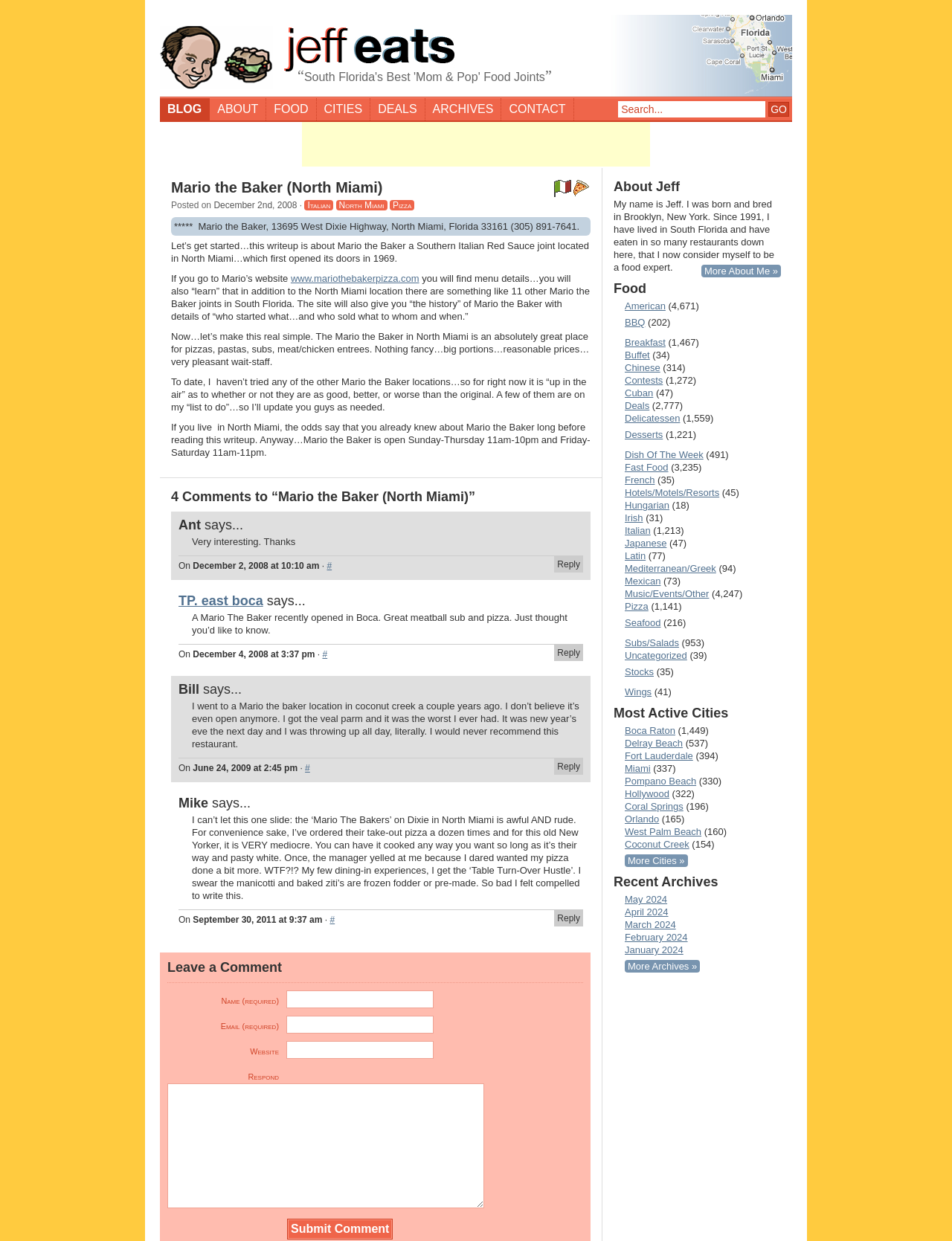What is the address of Mario the Baker?
Based on the image, answer the question with as much detail as possible.

The address of Mario the Baker is mentioned in the text '***** Mario the Baker, 13695 West Dixie Highway, North Miami, Florida 33161 (305) 891-7641.'.